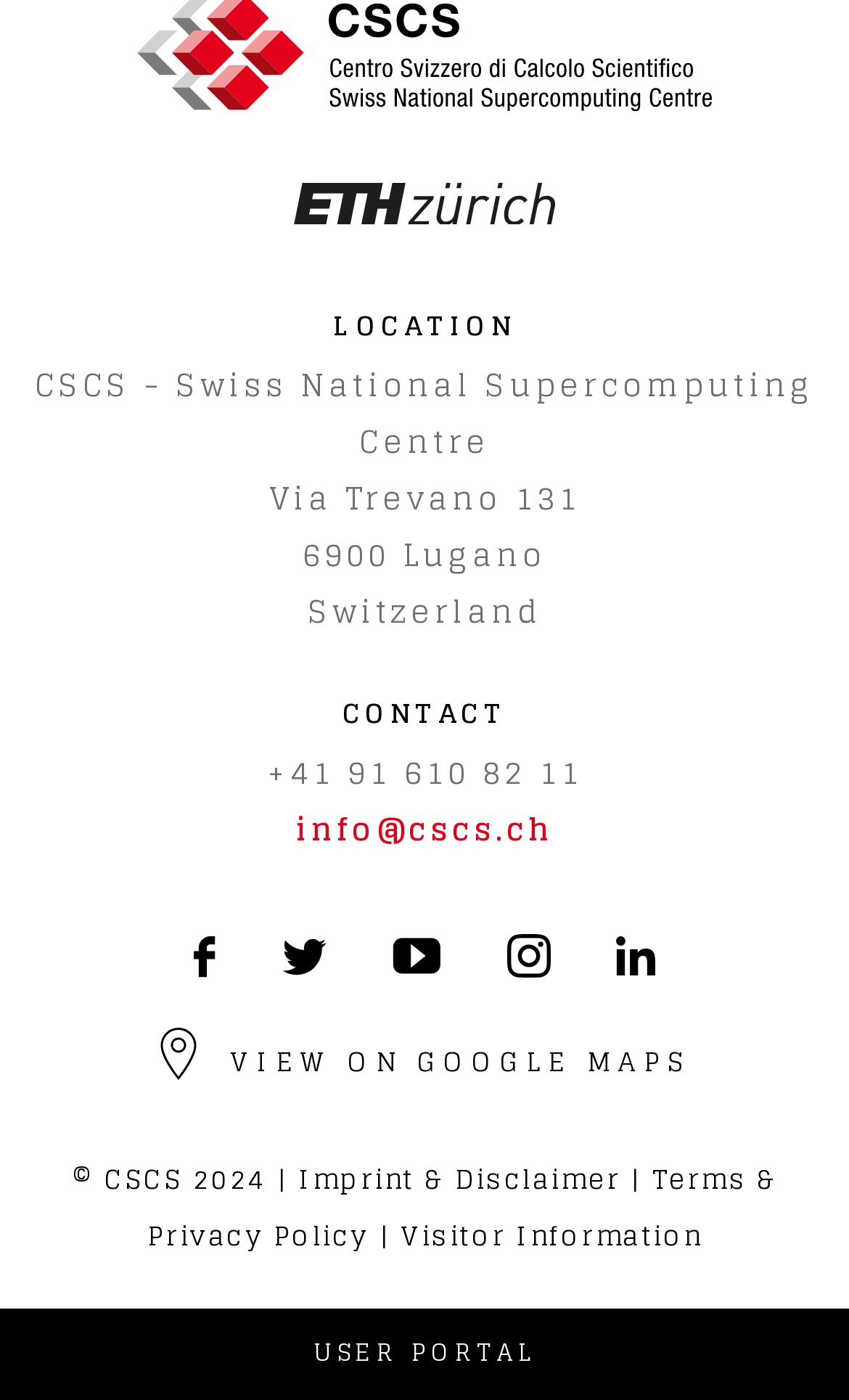Determine the coordinates of the bounding box that should be clicked to complete the instruction: "Follow on Facebook". The coordinates should be represented by four float numbers between 0 and 1: [left, top, right, bottom].

[0.228, 0.67, 0.254, 0.708]